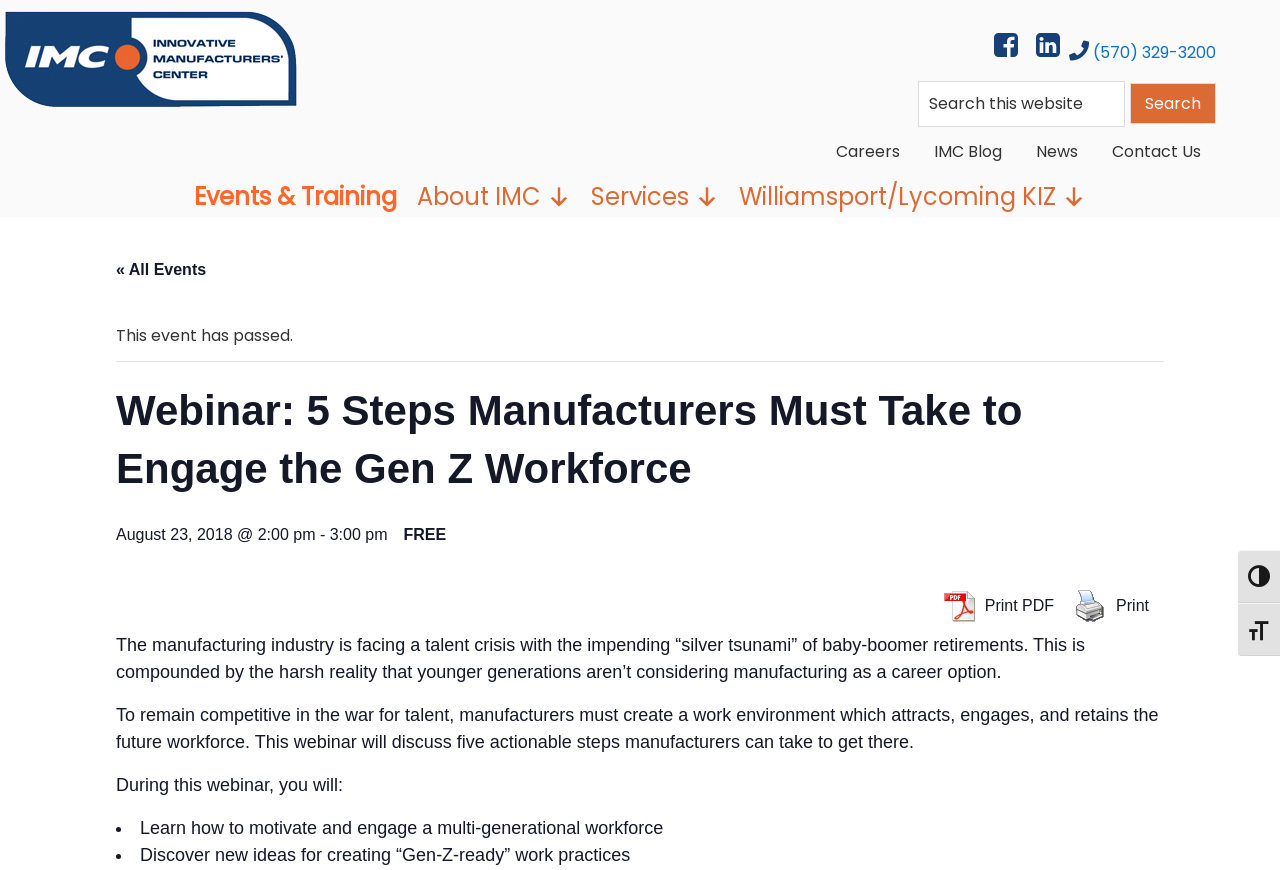Based on what you see in the screenshot, provide a thorough answer to this question: What is the phone number on the webpage?

I found the phone number by looking at the link element with the text '(570) 329-3200' which is located at the top right corner of the webpage.